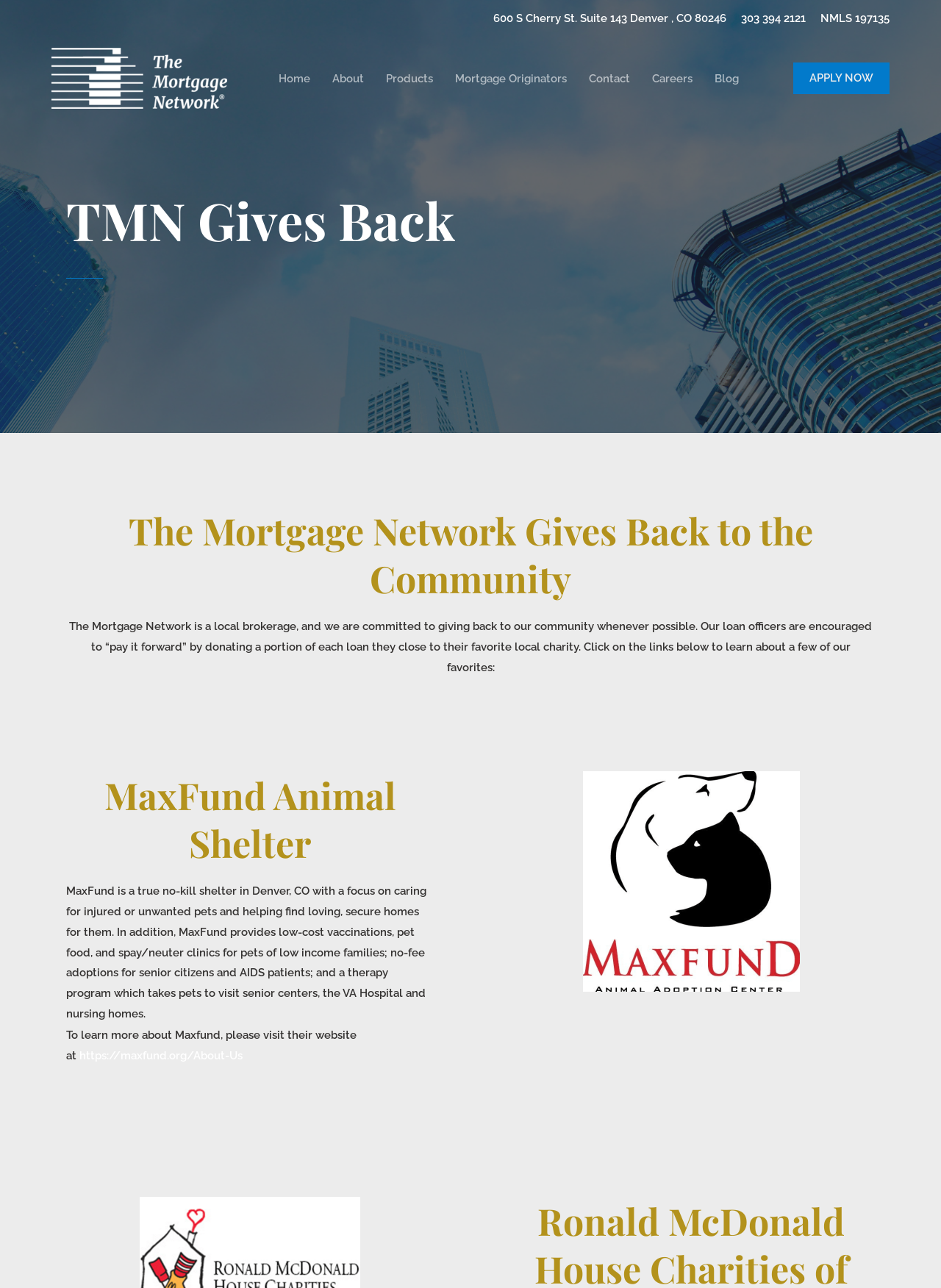Can you identify the bounding box coordinates of the clickable region needed to carry out this instruction: 'visit the homepage'? The coordinates should be four float numbers within the range of 0 to 1, stated as [left, top, right, bottom].

[0.284, 0.052, 0.341, 0.069]